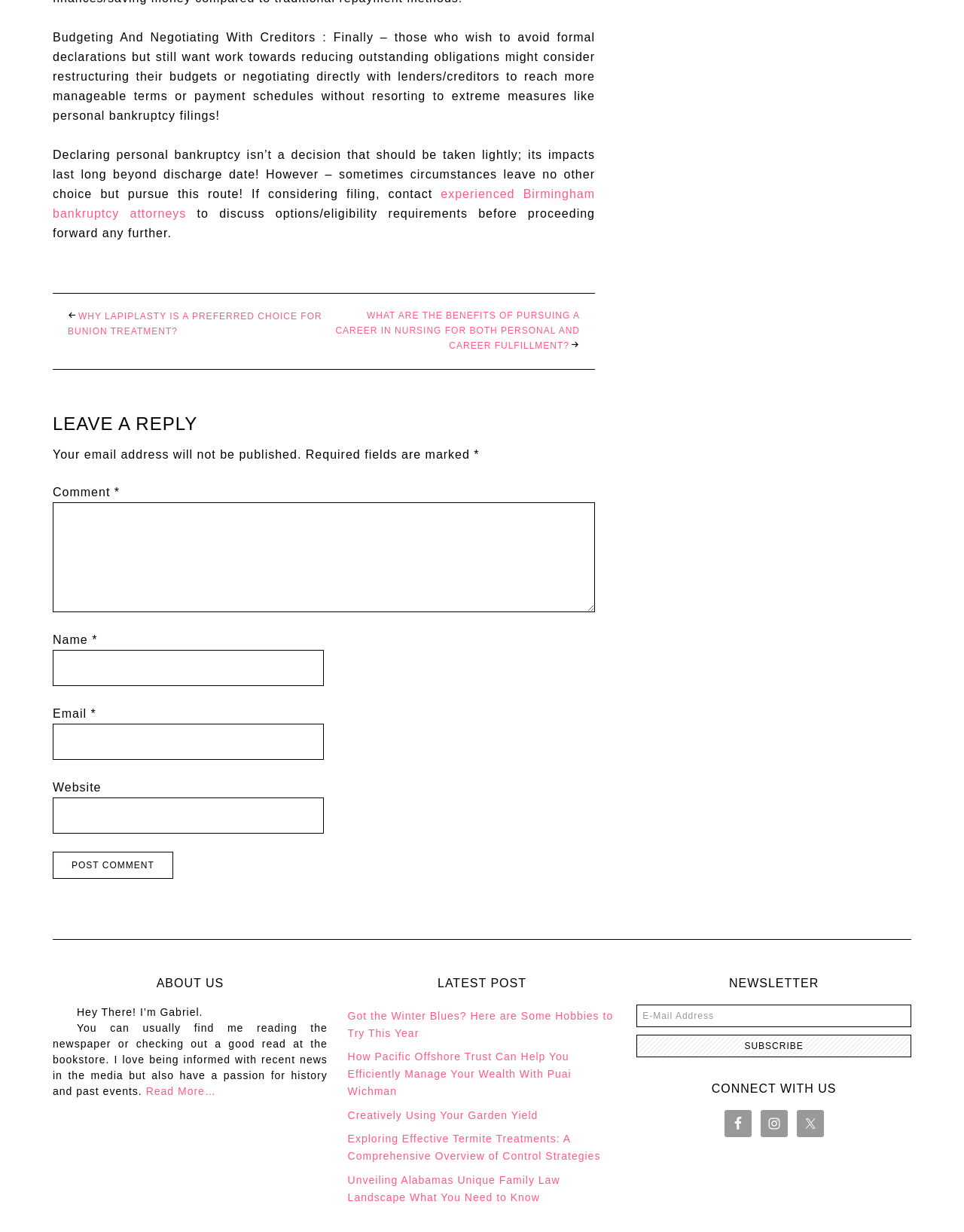What is the name of the person mentioned in the 'ABOUT US' section?
Refer to the image and provide a thorough answer to the question.

In the 'ABOUT US' section, there is a static text that says 'Hey There! I’m Gabriel.', which indicates that the name of the person mentioned is Gabriel.